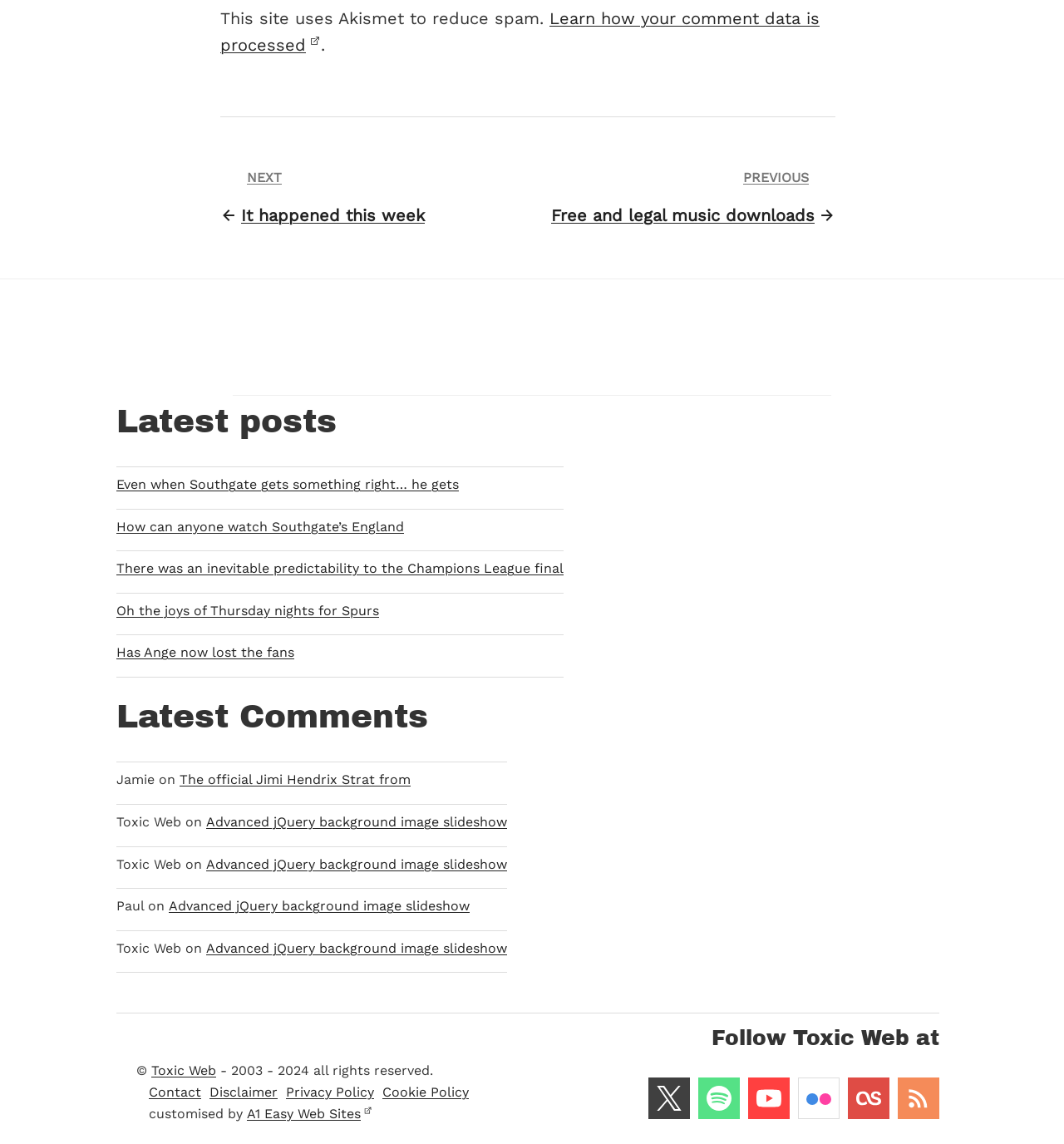Could you locate the bounding box coordinates for the section that should be clicked to accomplish this task: "Learn how your comment data is processed".

[0.207, 0.007, 0.77, 0.048]